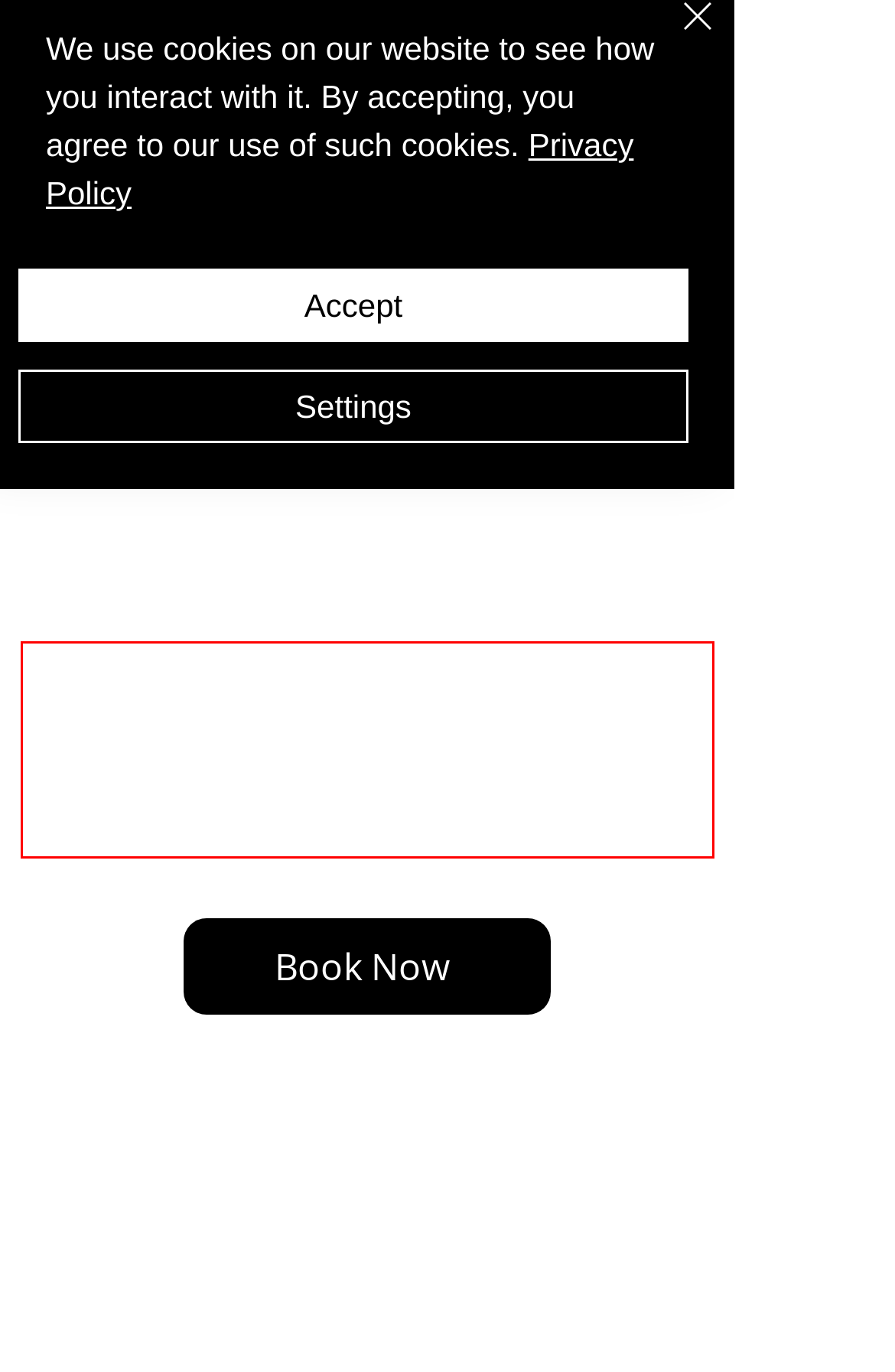Observe the screenshot of the webpage, locate the red bounding box, and extract the text content within it.

Join us to take a look at the exhibition and take part in a fun and sensory art workshop, working with AIS festival artists Shamila Chady and Ismail Khokon. Using natural and tactile materials, we’ll be creating symbols and signs that represent what wellbeing, health, care and journeys means to you.